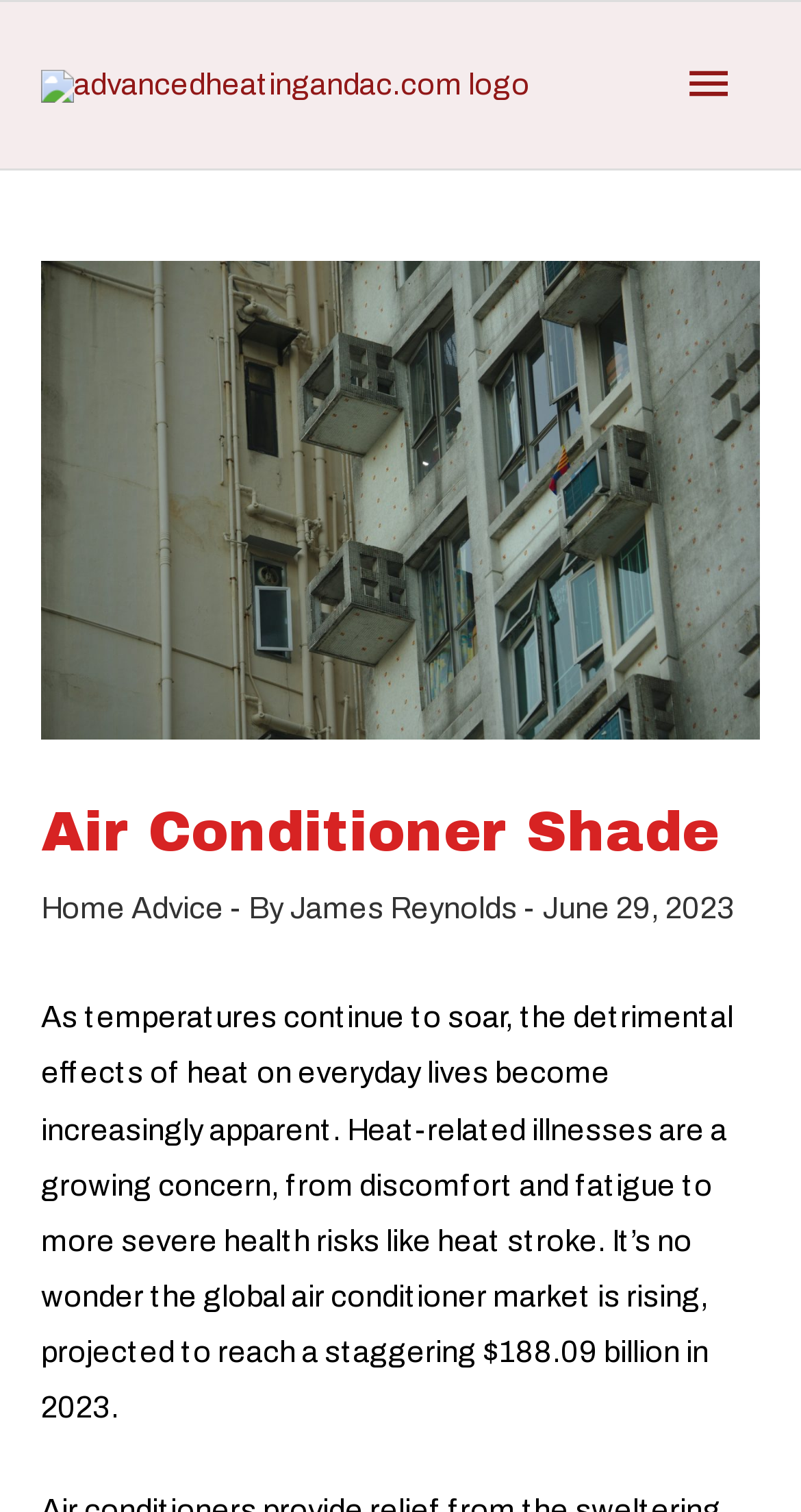Please find the bounding box for the UI element described by: "James Reynolds".

[0.362, 0.59, 0.654, 0.611]